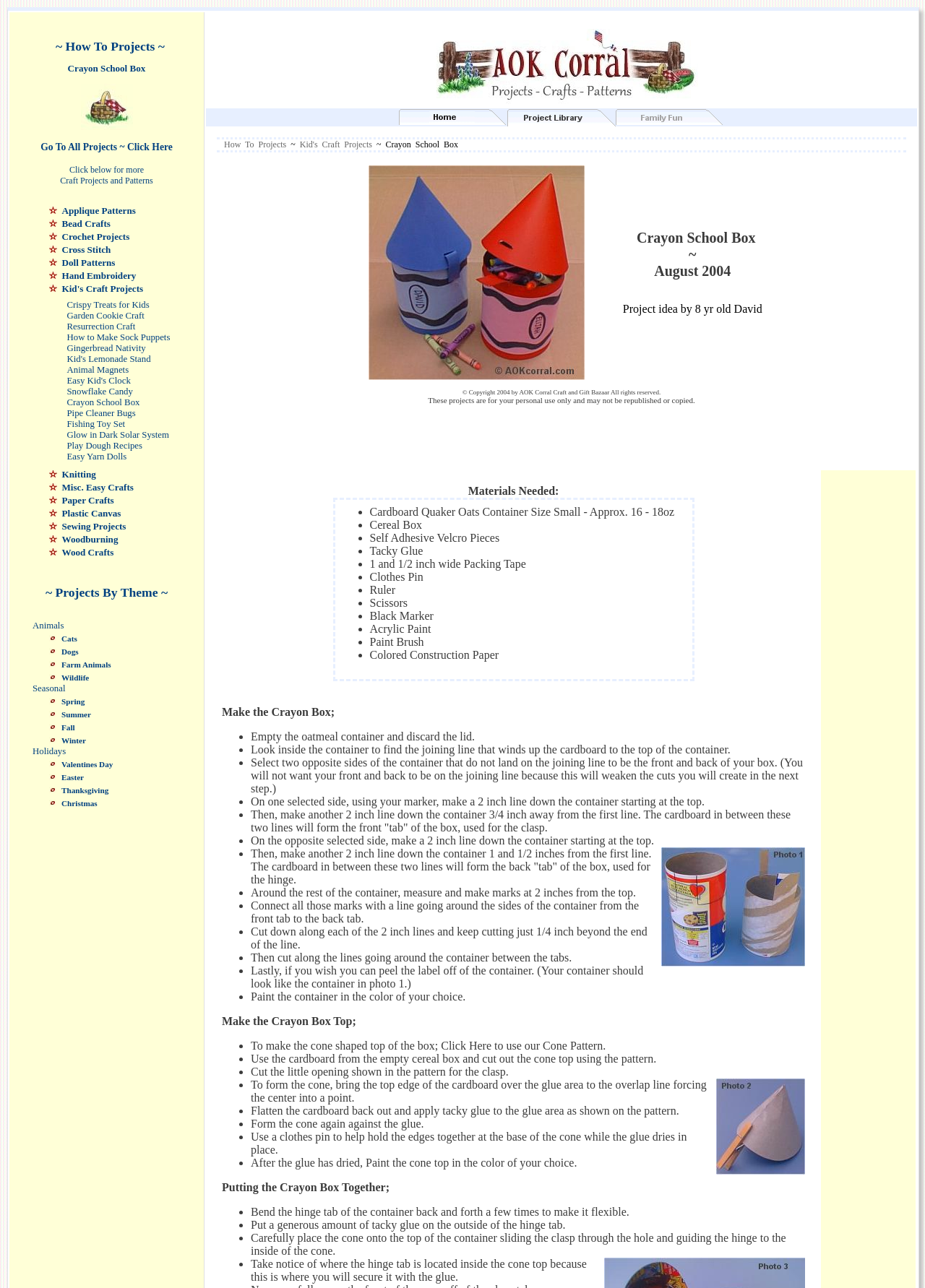Locate the bounding box coordinates of the clickable area to execute the instruction: "Learn about 'Crayon School Box'". Provide the coordinates as four float numbers between 0 and 1, represented as [left, top, right, bottom].

[0.072, 0.309, 0.151, 0.317]